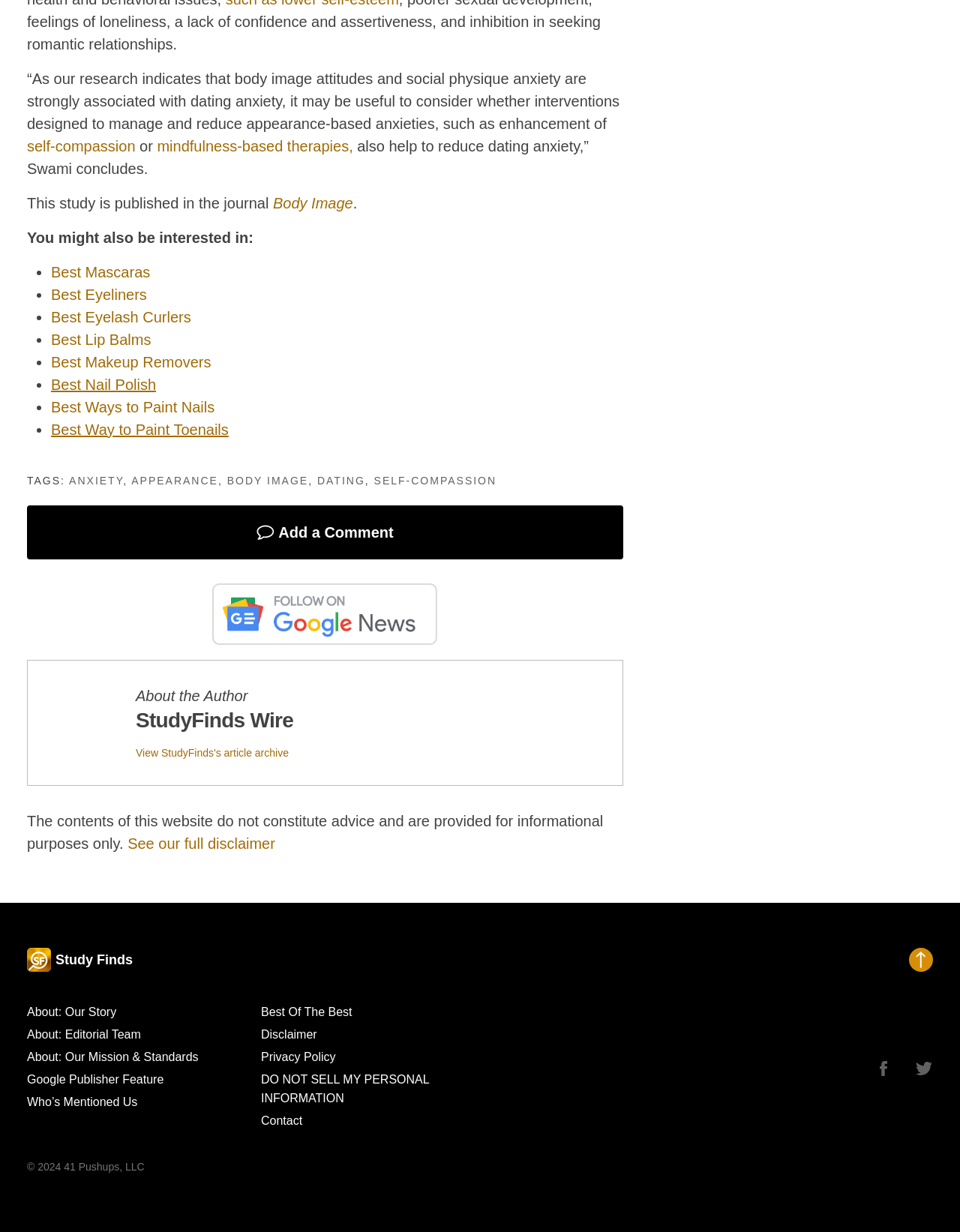What is the author's conclusion about reducing dating anxiety?
Based on the content of the image, thoroughly explain and answer the question.

The author, Swami, concludes that interventions designed to manage and reduce appearance-based anxieties, such as self-compassion and mindfulness-based therapies, may help reduce dating anxiety. This suggests that promoting self-compassion and mindfulness may be an effective way to alleviate dating anxiety.